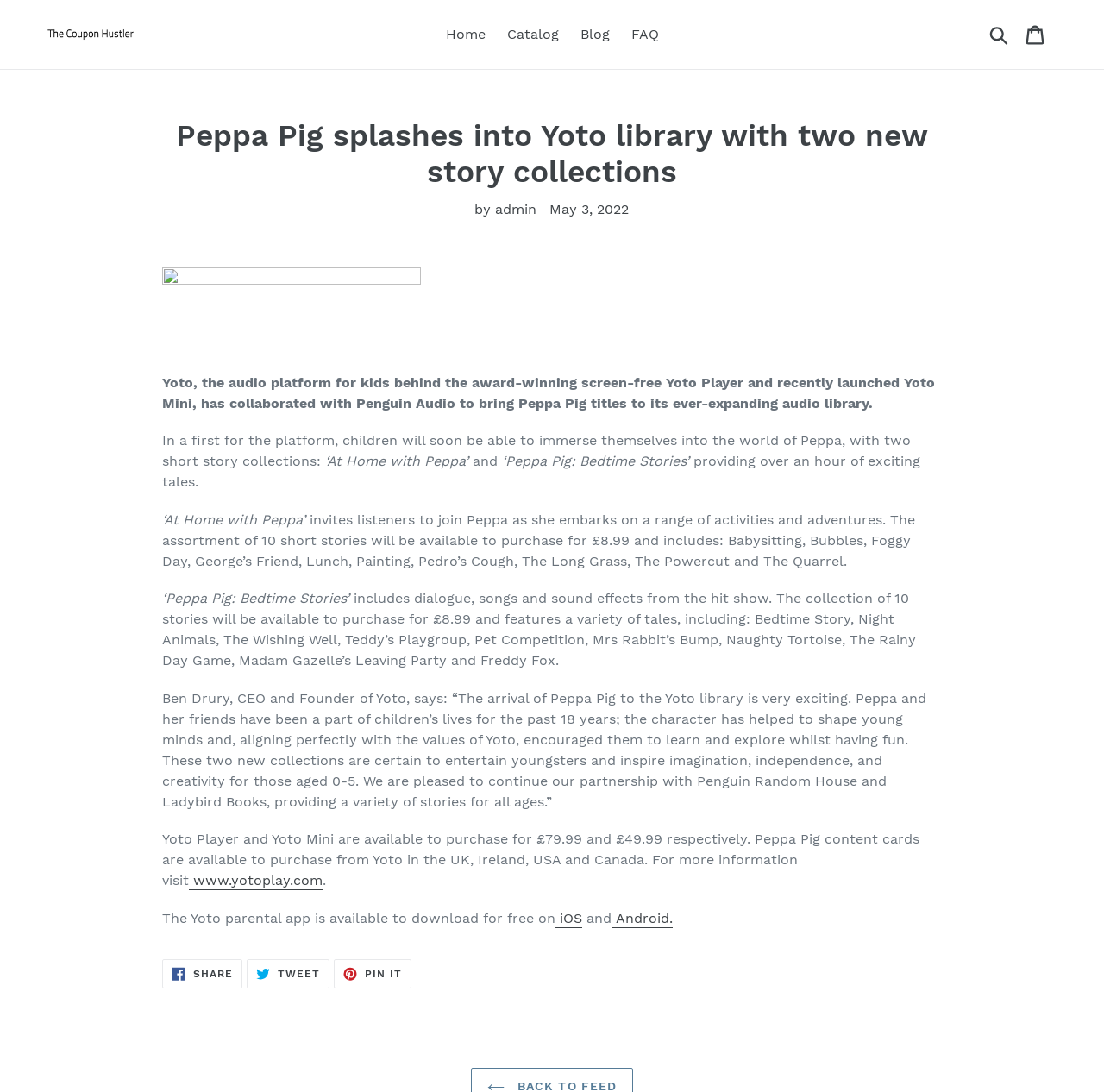Please find the main title text of this webpage.

Peppa Pig splashes into Yoto library with two new story collections